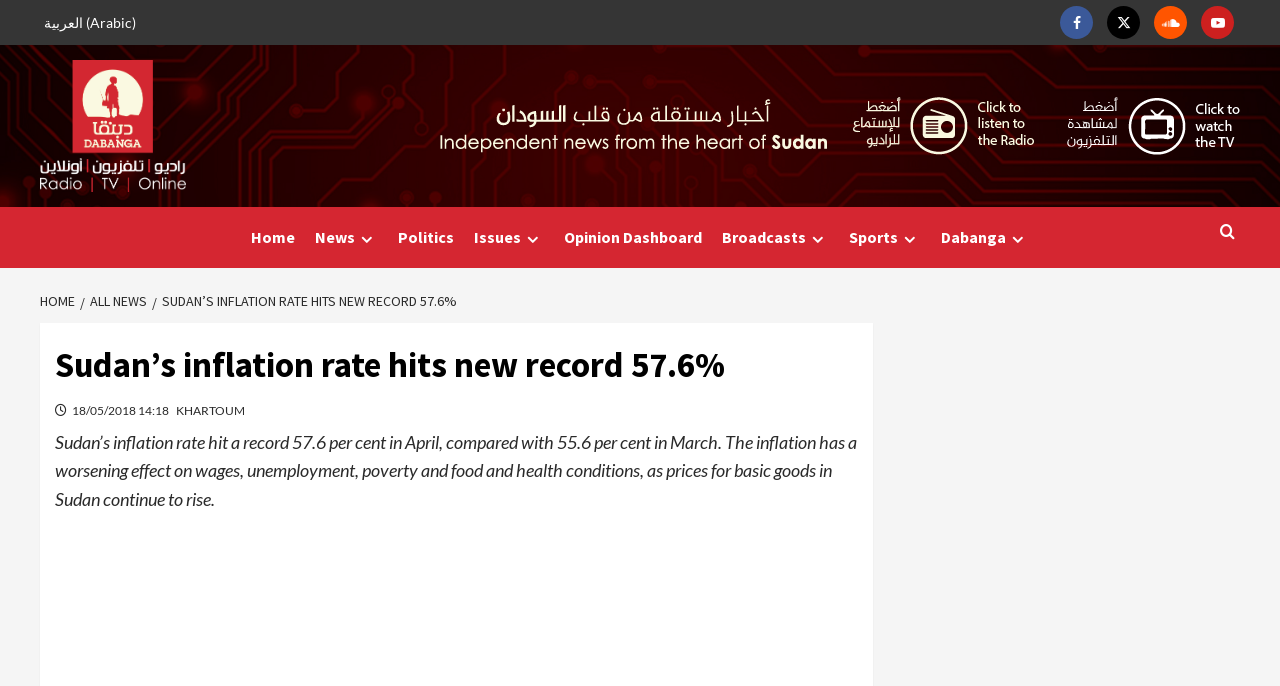What is the date of the news article?
Using the image, give a concise answer in the form of a single word or short phrase.

18/05/2018